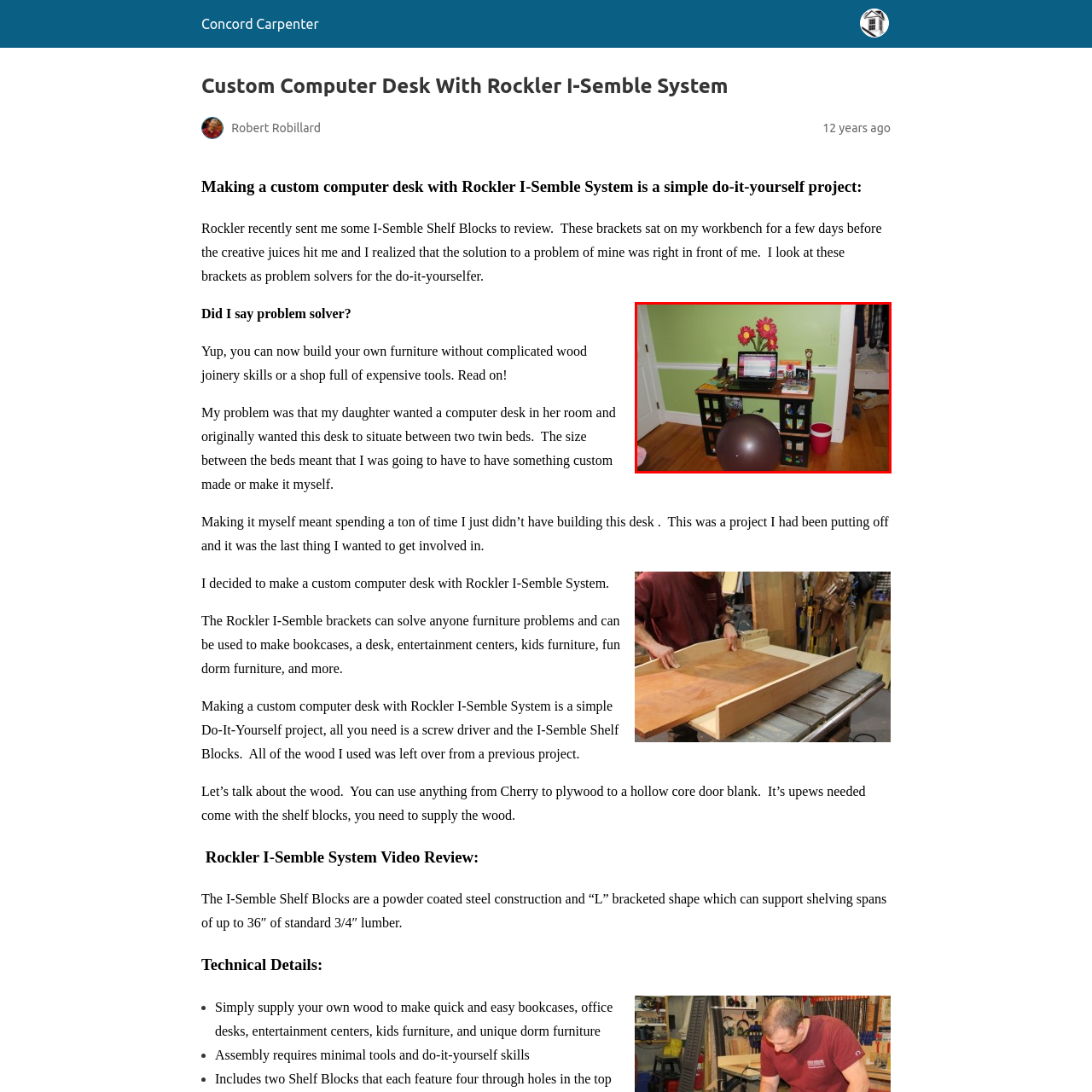Observe the image framed by the red bounding box and present a detailed answer to the following question, relying on the visual data provided: Is the laptop on the floor?

According to the caption, the laptop is supported by the wooden top of the desk, indicating that it is not on the floor.